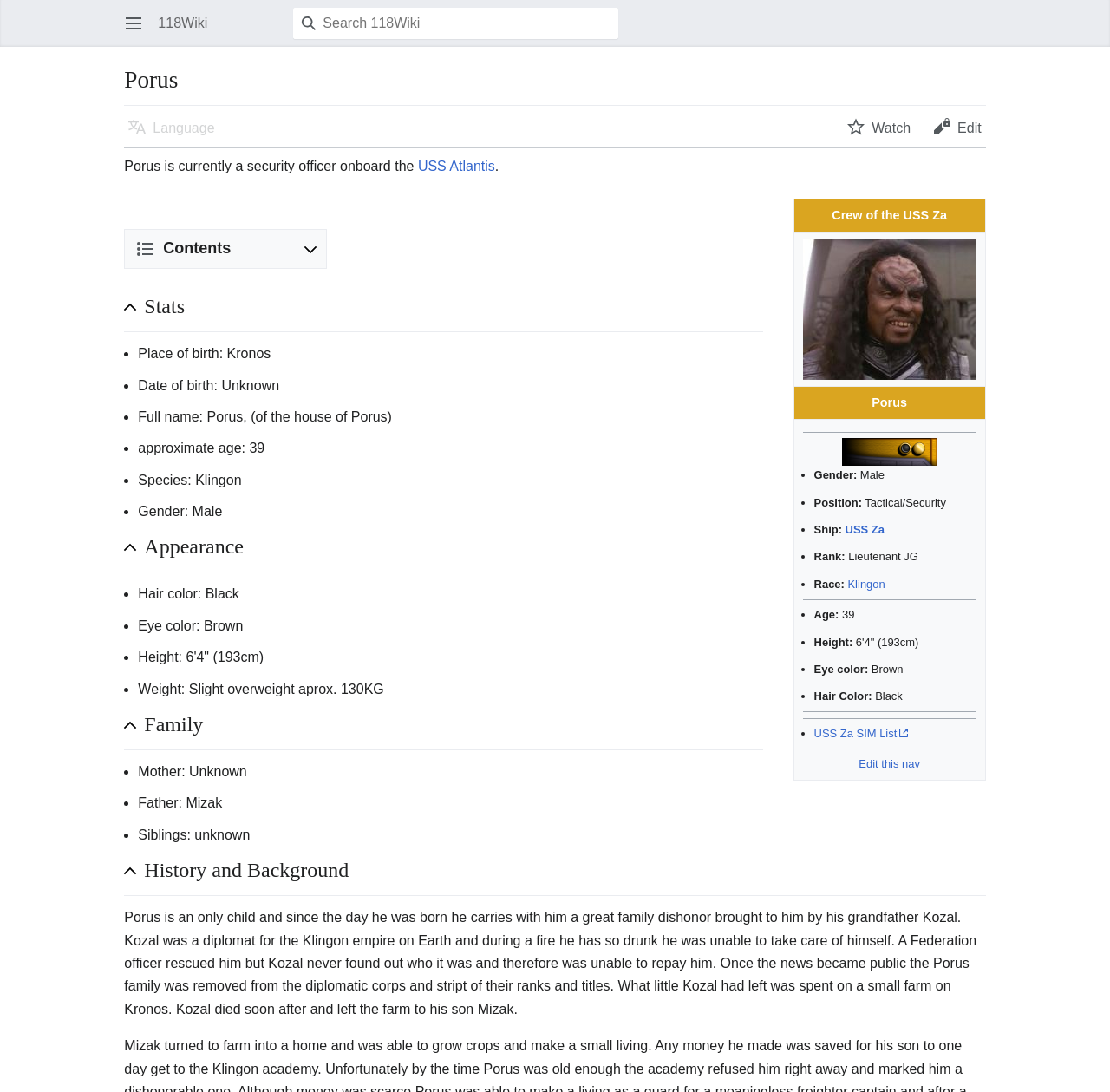What is the position of Porus?
Using the image as a reference, give an elaborate response to the question.

The position of Porus can be found in the table under the 'Crew of the USS Za' section, where it is listed as 'Tactical/Security'.